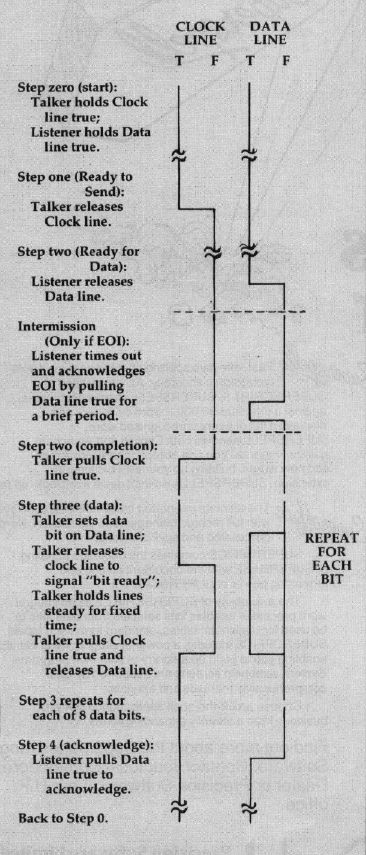Reply to the question with a single word or phrase:
How does the talker signal the completion of data transfer?

Pulls the clock line true